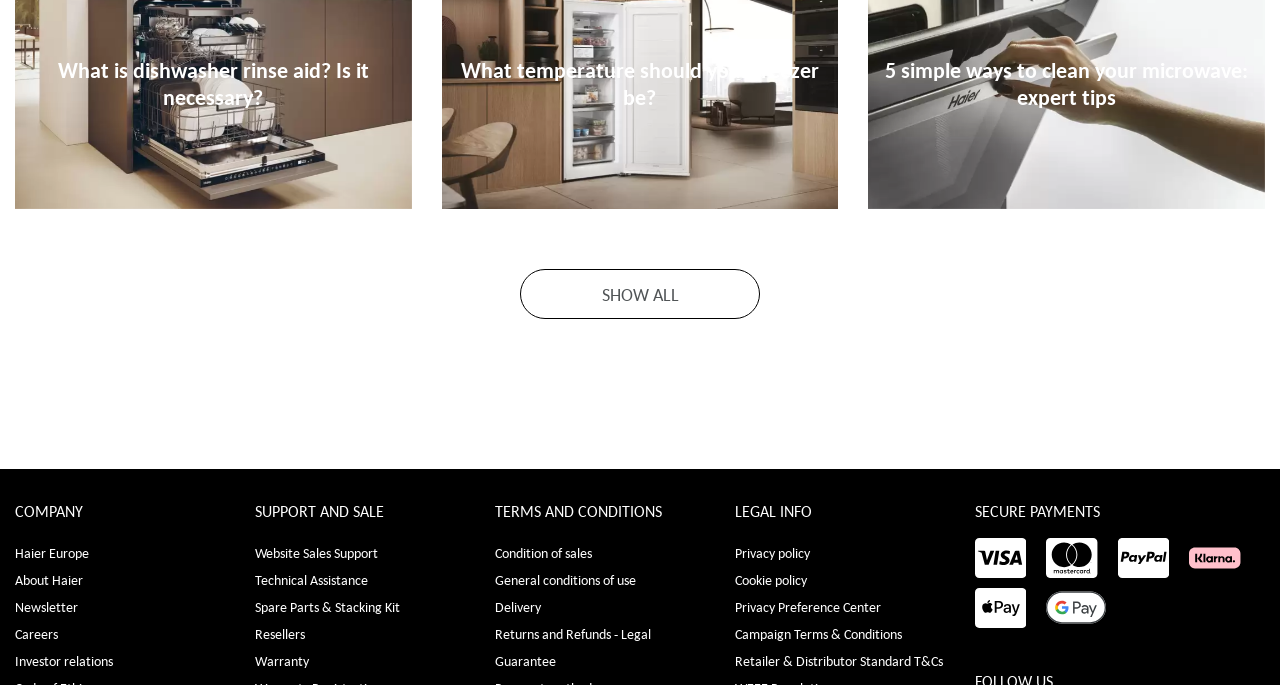Based on what you see in the screenshot, provide a thorough answer to this question: What is the category of links under 'TERMS AND CONDITIONS'?

Under the 'TERMS AND CONDITIONS' static text, there are links such as 'Condition of sales', 'General conditions of use', 'Delivery', and 'Returns and Refunds - Legal Guarantee'. These links suggest that this section provides information on the website's legal terms and conditions.